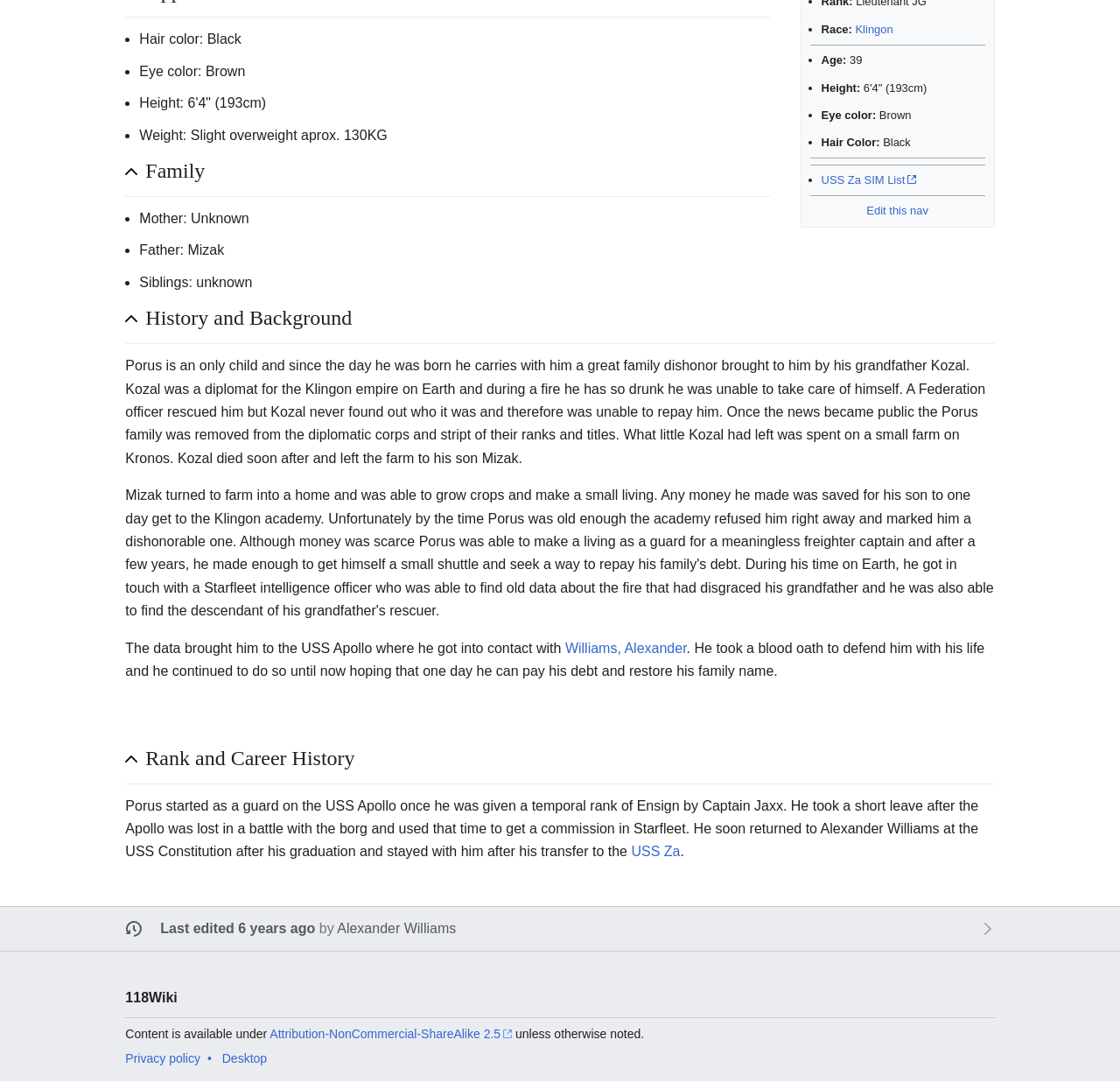Determine the bounding box coordinates in the format (top-left x, top-left y, bottom-right x, bottom-right y). Ensure all values are floating point numbers between 0 and 1. Identify the bounding box of the UI element described by: Desktop

[0.198, 0.972, 0.238, 0.985]